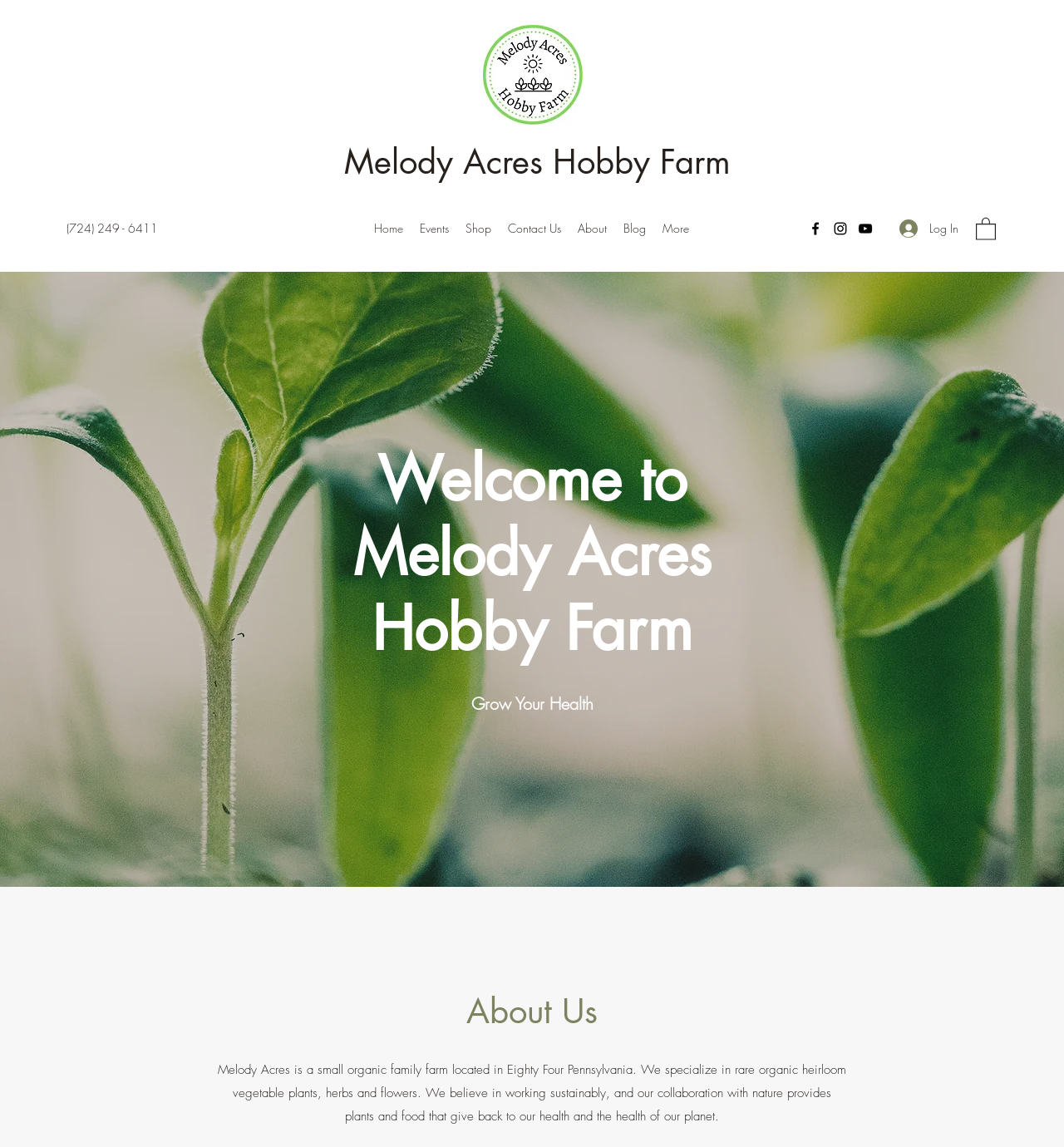Kindly provide the bounding box coordinates of the section you need to click on to fulfill the given instruction: "Visit the 'About' page".

[0.535, 0.188, 0.578, 0.21]